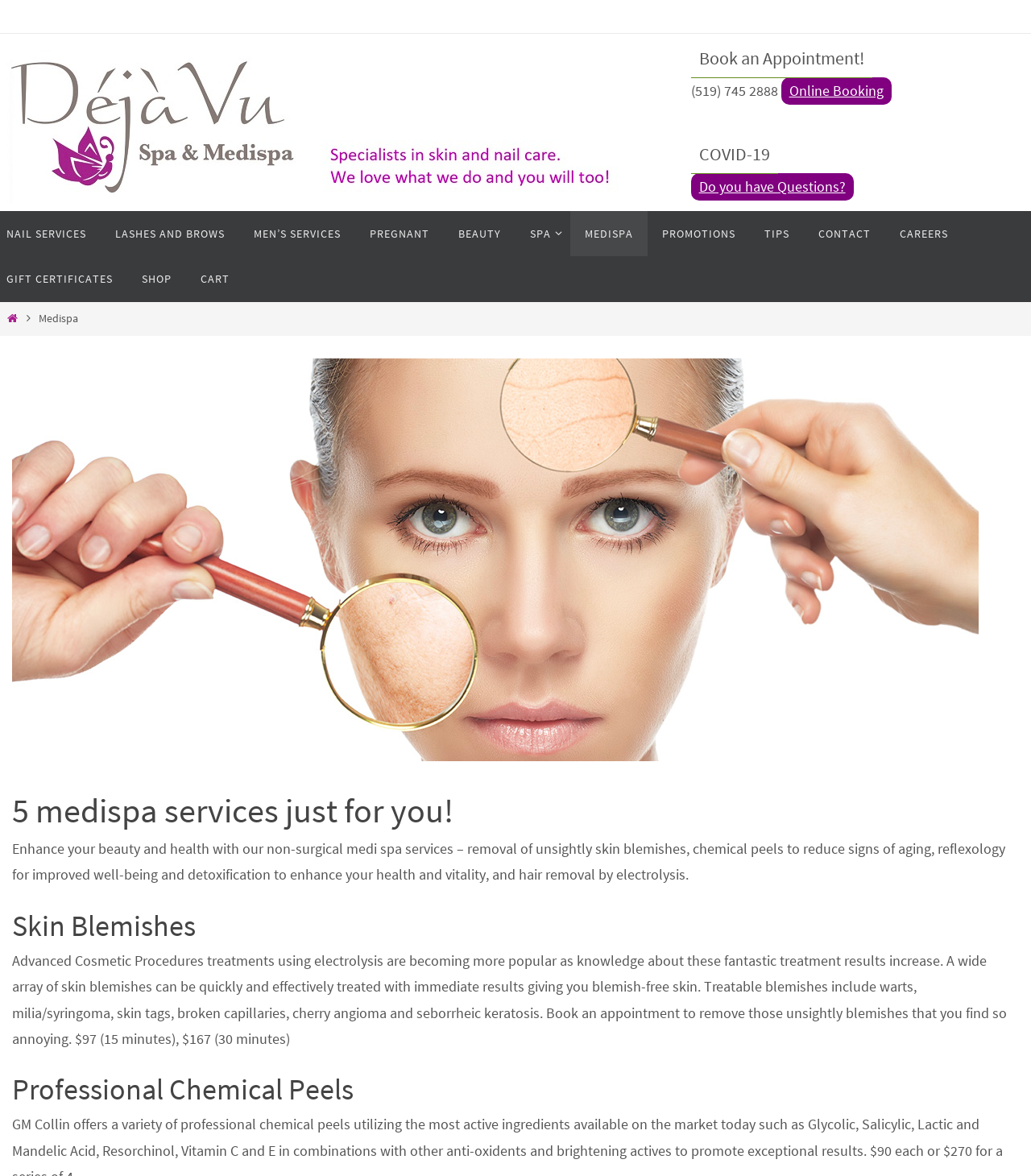From the webpage screenshot, identify the region described by Promotions. Provide the bounding box coordinates as (top-left x, top-left y, bottom-right x, bottom-right y), with each value being a floating point number between 0 and 1.

[0.628, 0.179, 0.727, 0.218]